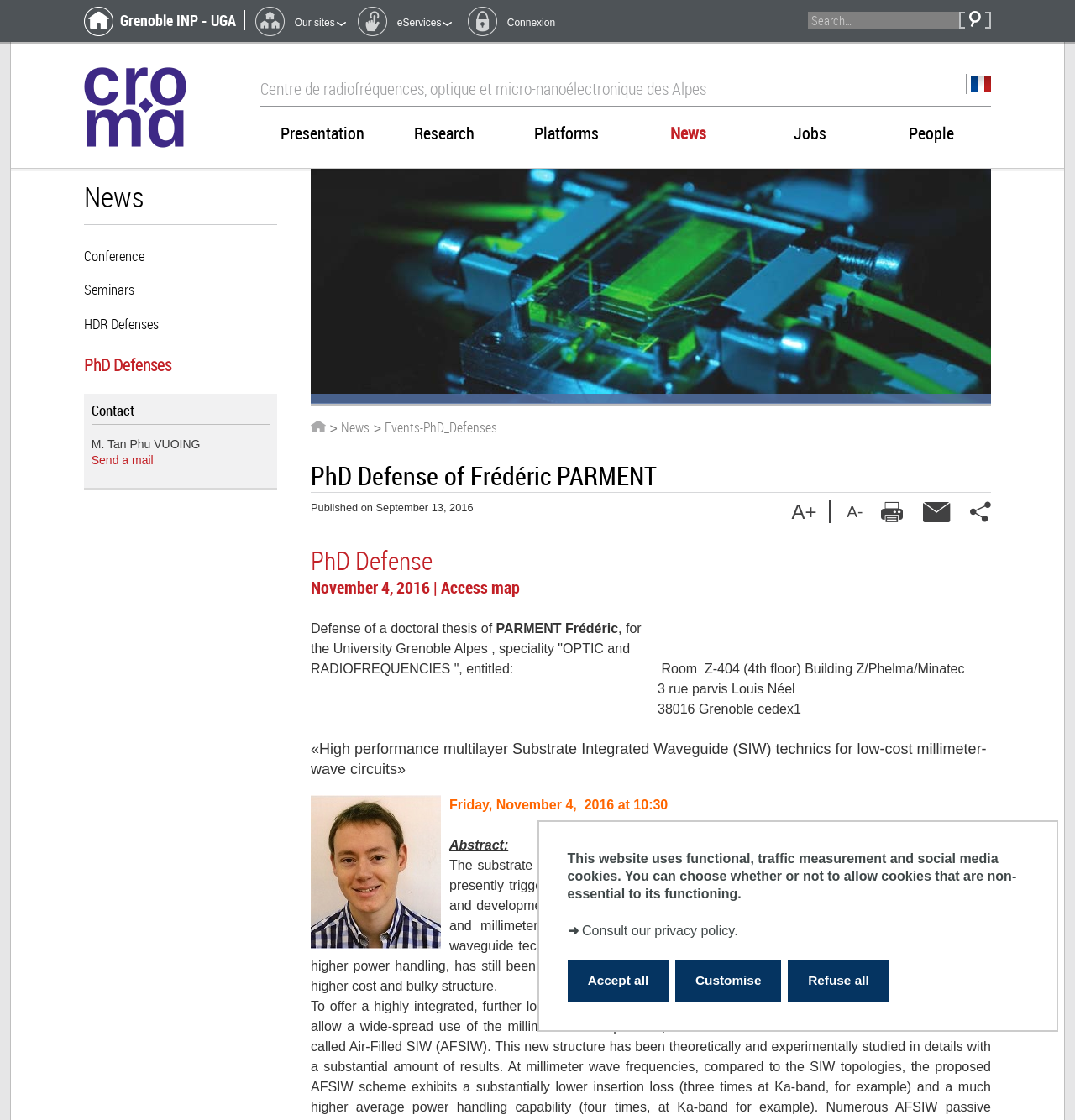Using a single word or phrase, answer the following question: 
Where is the PhD defense taking place?

Room Z-404 (4th floor) Building Z/Phelma/Minatec